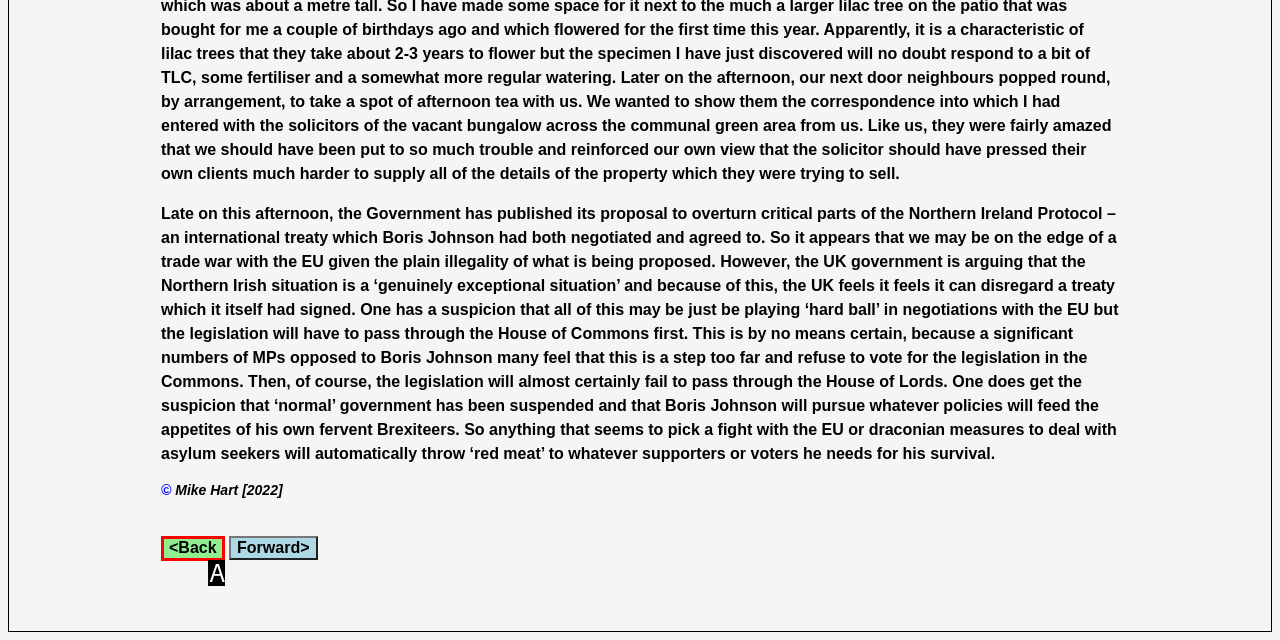Pick the option that best fits the description: <Back. Reply with the letter of the matching option directly.

A